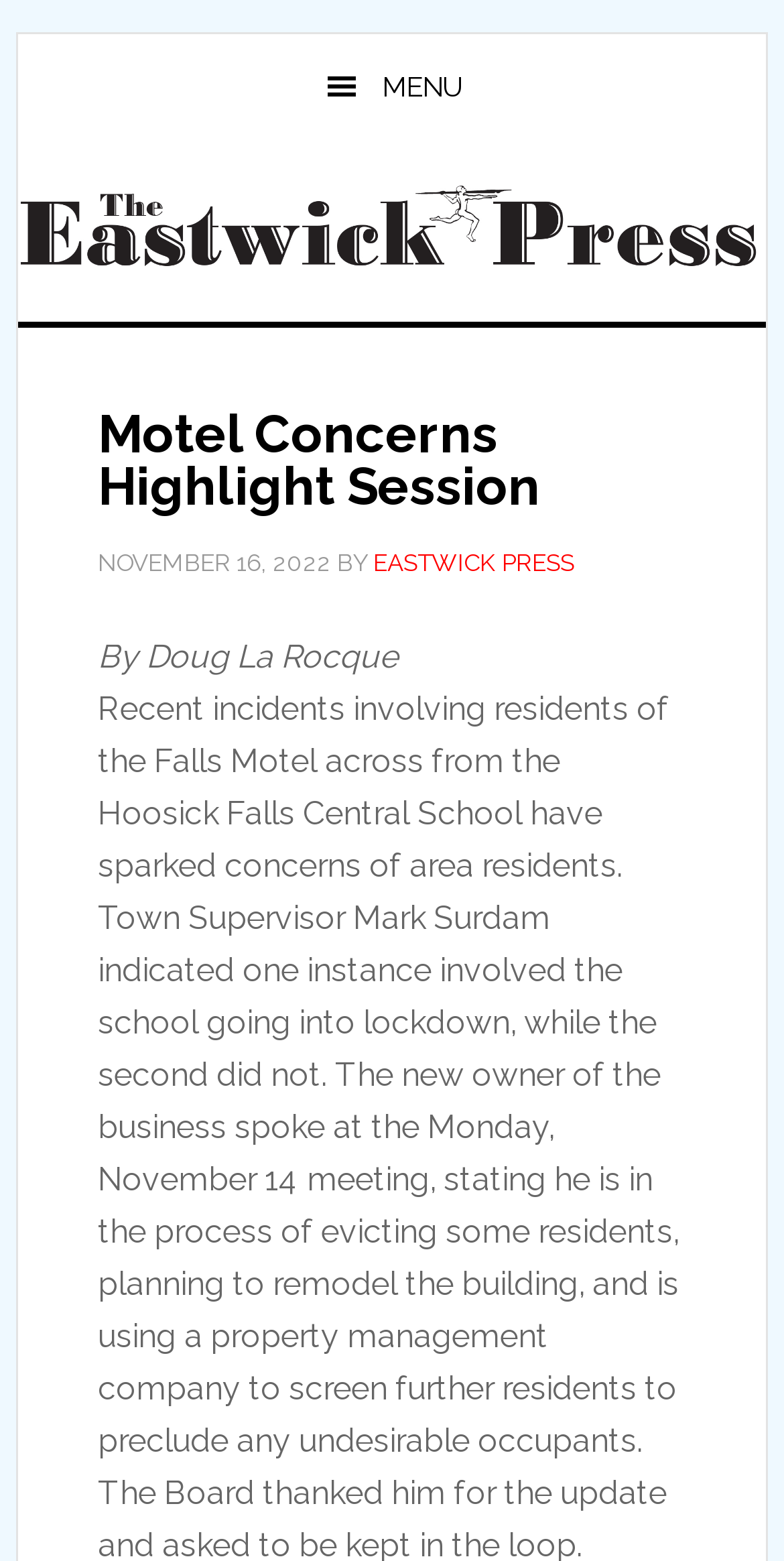Given the element description: "Eastwick Press", predict the bounding box coordinates of this UI element. The coordinates must be four float numbers between 0 and 1, given as [left, top, right, bottom].

[0.476, 0.351, 0.733, 0.369]